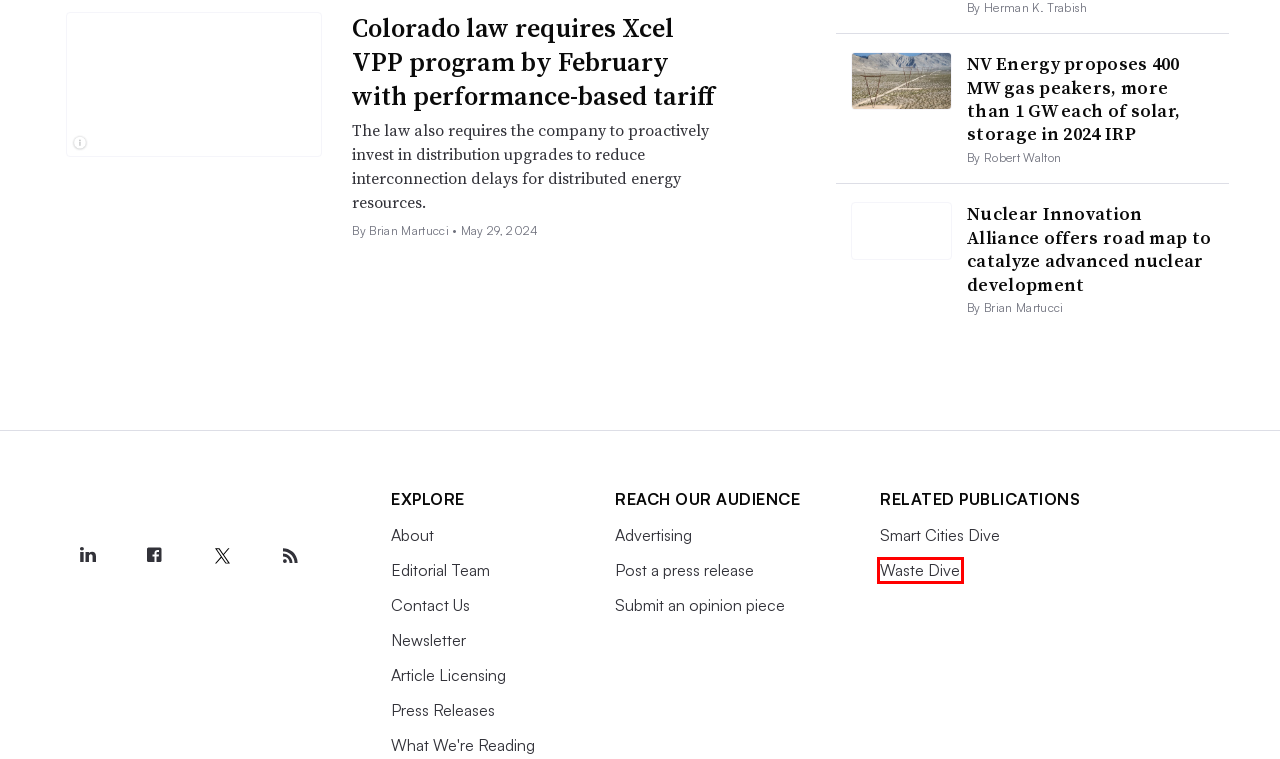Look at the screenshot of a webpage, where a red bounding box highlights an element. Select the best description that matches the new webpage after clicking the highlighted element. Here are the candidates:
A. Take Down Policy - Industry Dive
B. Publications - Industry Dive
C. Smart Cities News | Smart Cities Dive
D. Solid Waste & Recycling News | Waste Dive
E. Waste & Recycling Expo Canada
F. Industry Dive
G. Digital transformation, one smart step at a time | CFO Dive
H. Privacy Policy

D